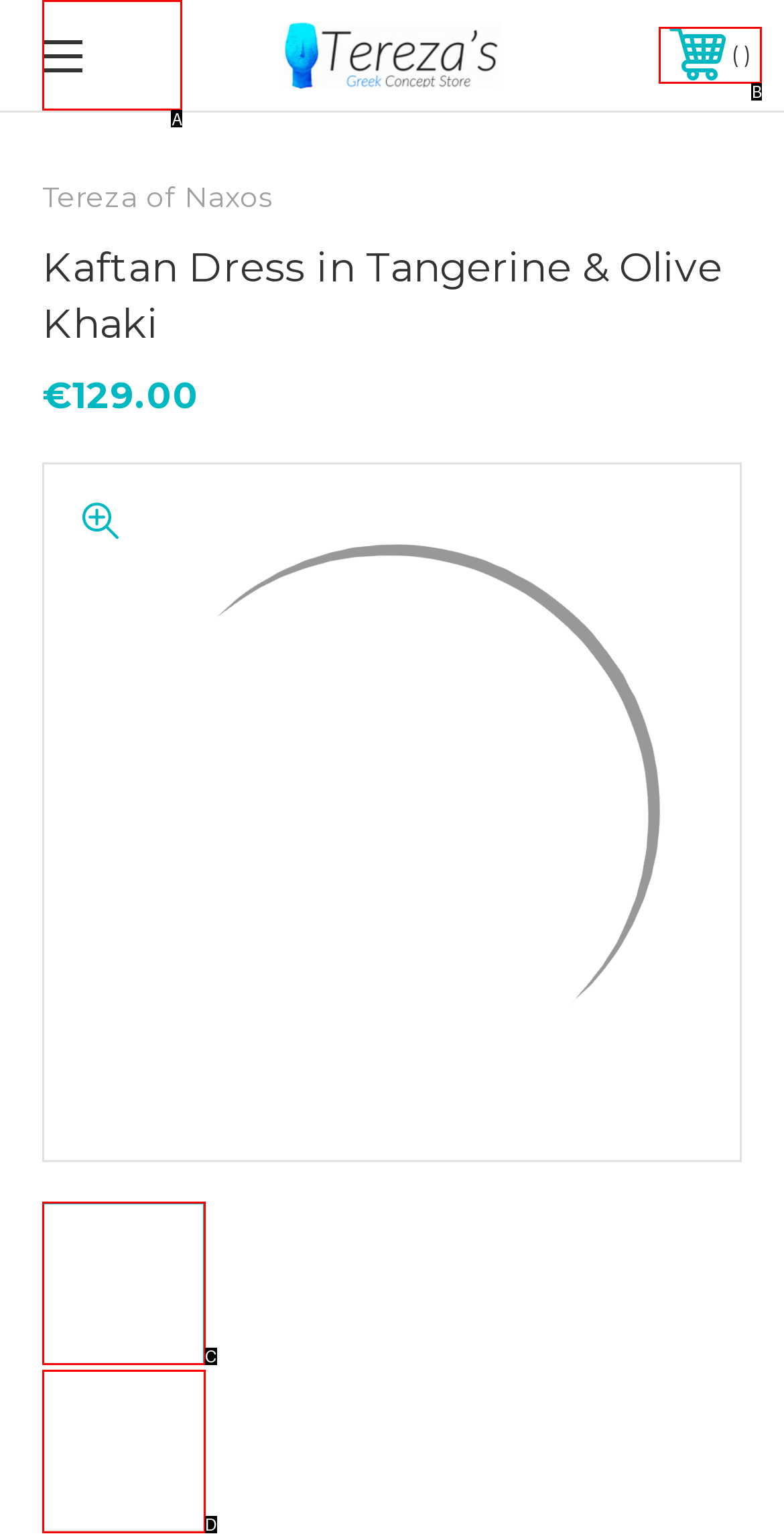Determine which HTML element best suits the description: Cart. Reply with the letter of the matching option.

B